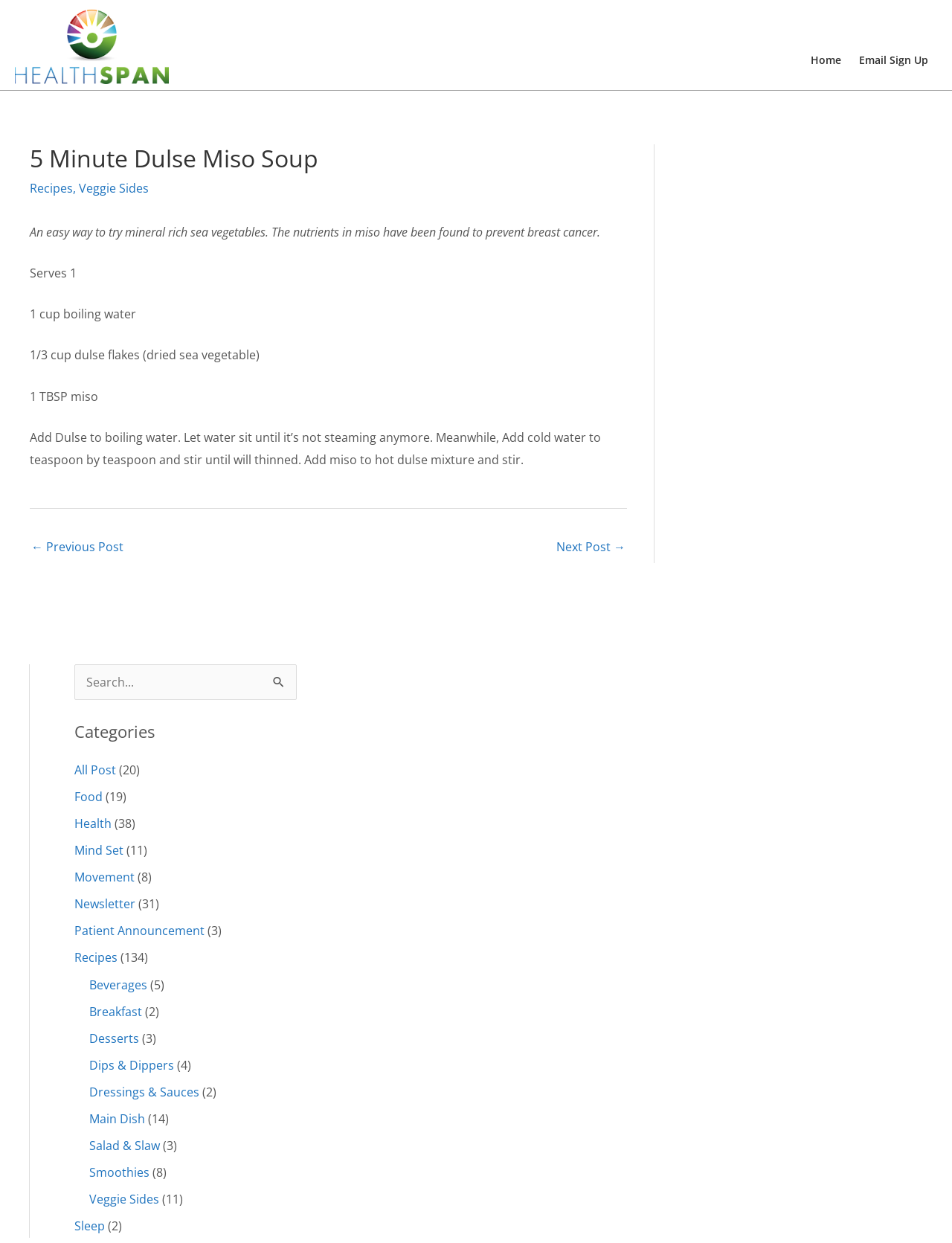Utilize the information from the image to answer the question in detail:
What is the name of the recipe?

The name of the recipe is obtained from the heading element '5 Minute Dulse Miso Soup' which is a child of the 'HeaderAsNonLandmark' element.